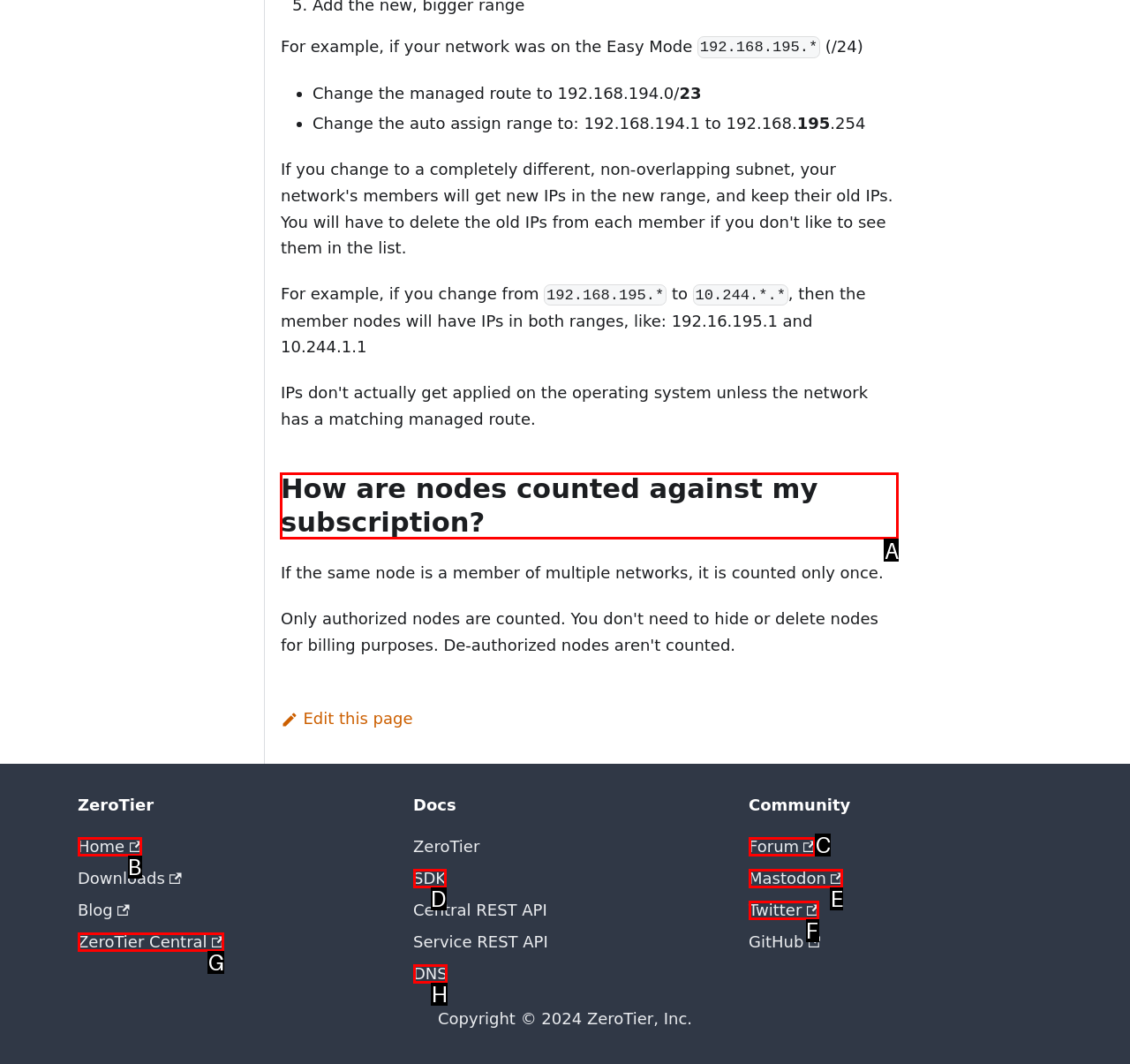Identify the letter of the option that should be selected to accomplish the following task: Read 'How are nodes counted against my subscription?'. Provide the letter directly.

A